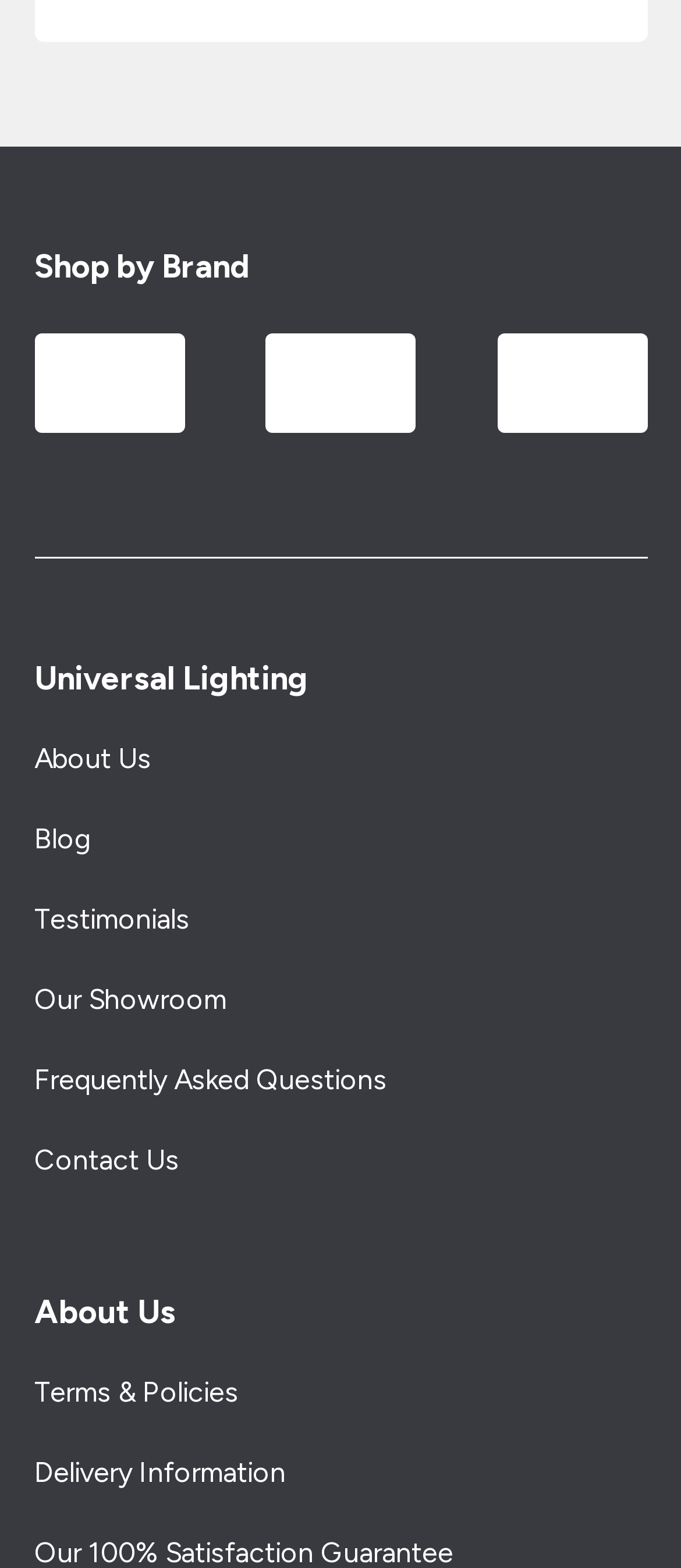How many links are there in the 'About Us' section?
Using the visual information from the image, give a one-word or short-phrase answer.

7